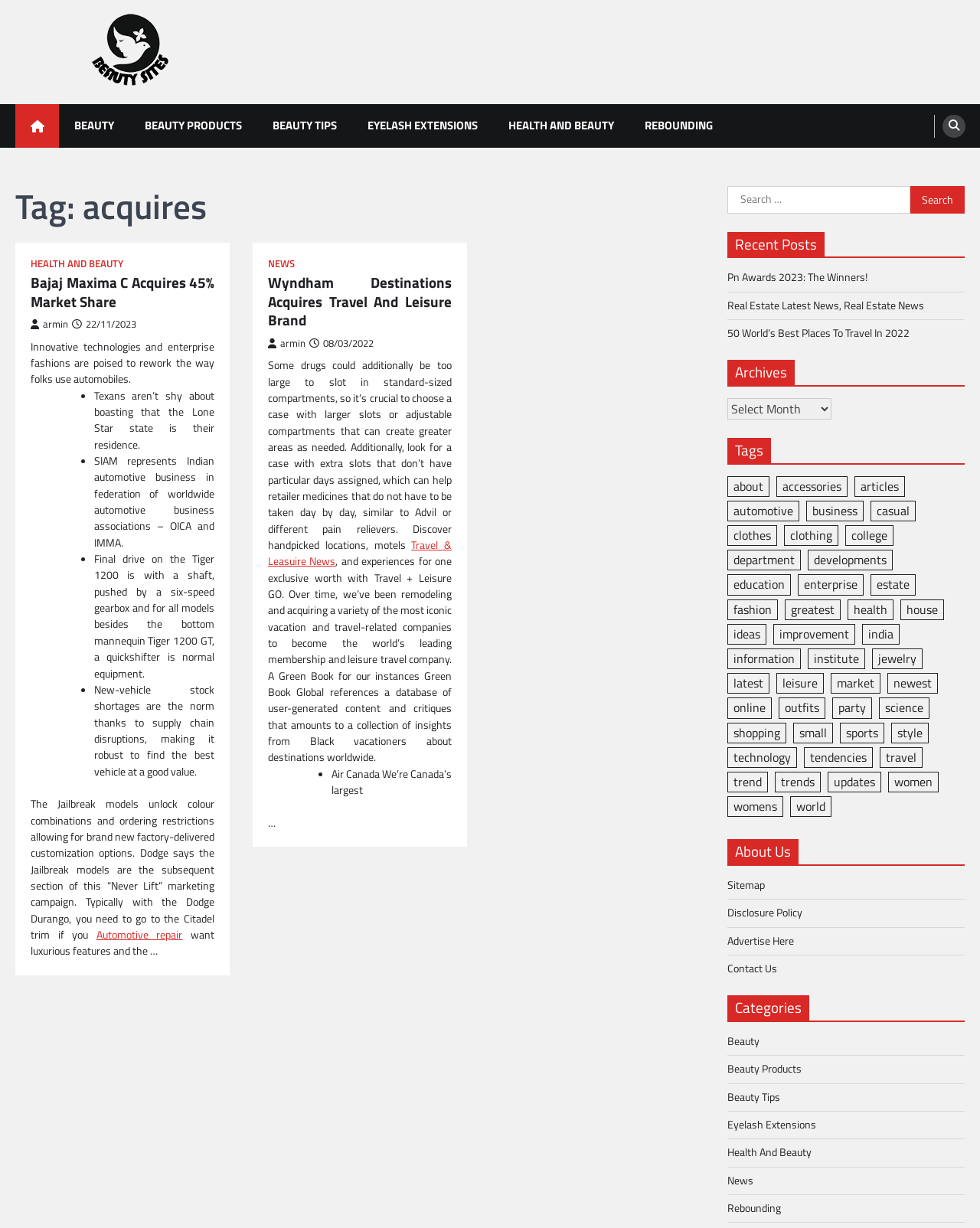Identify the bounding box coordinates of the region I need to click to complete this instruction: "click on the 'Beauty's' link".

[0.016, 0.009, 0.25, 0.075]